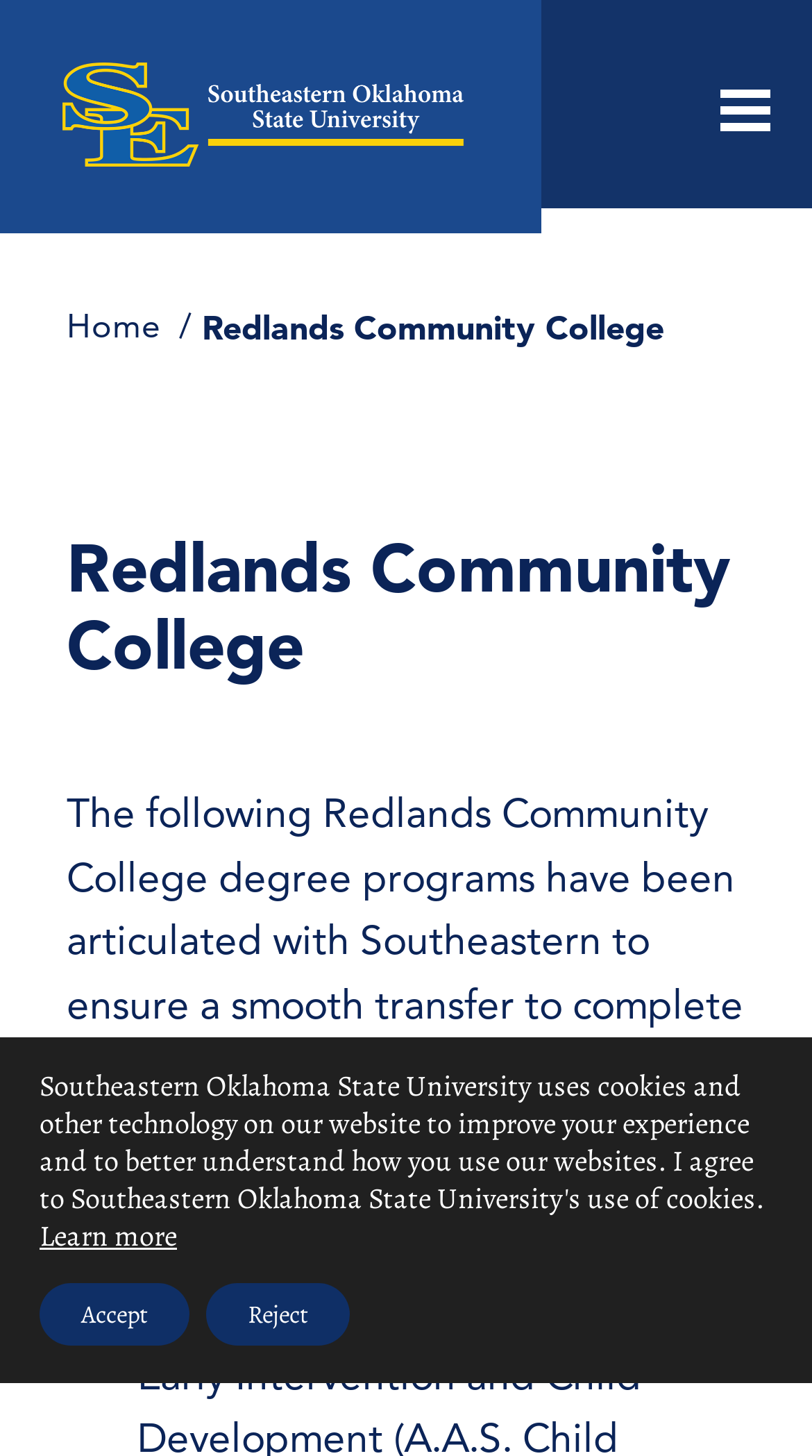Please answer the following question using a single word or phrase: 
How many buttons are there in the menu?

1